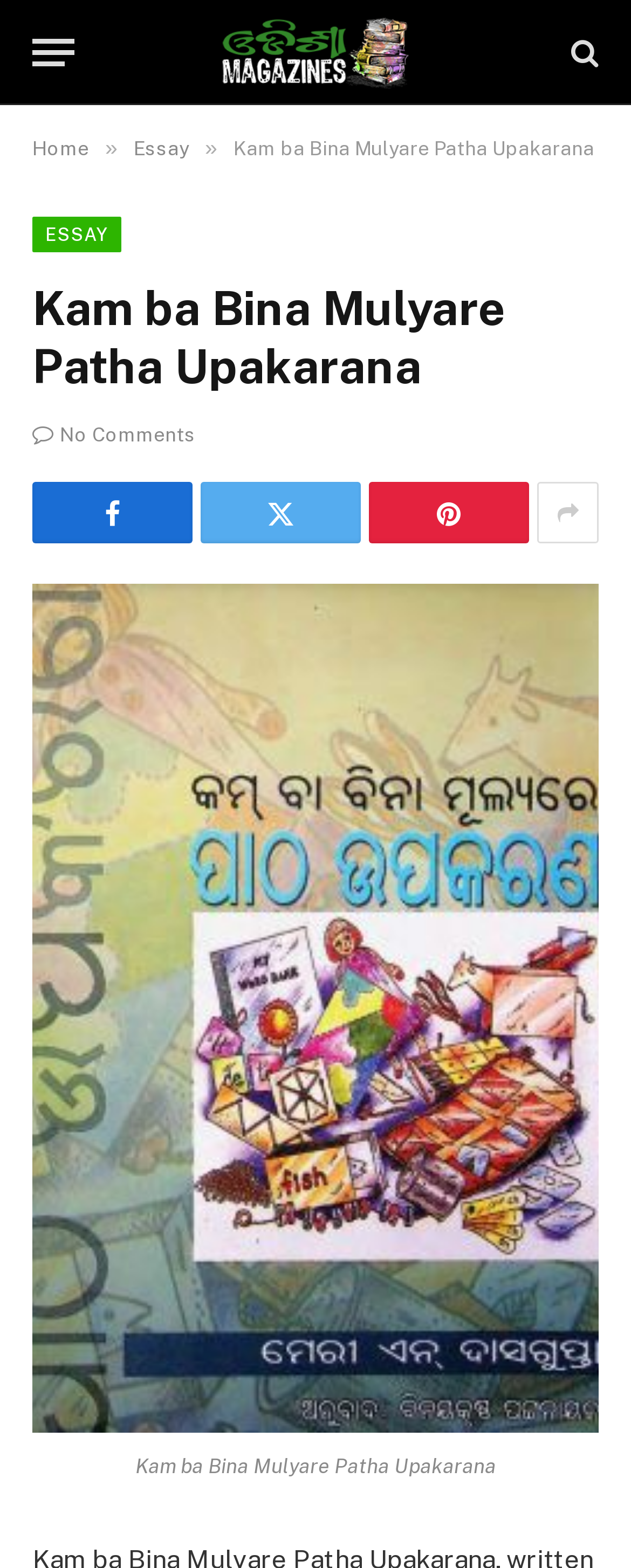Specify the bounding box coordinates of the area to click in order to follow the given instruction: "Go to the Essay page."

[0.212, 0.088, 0.299, 0.102]